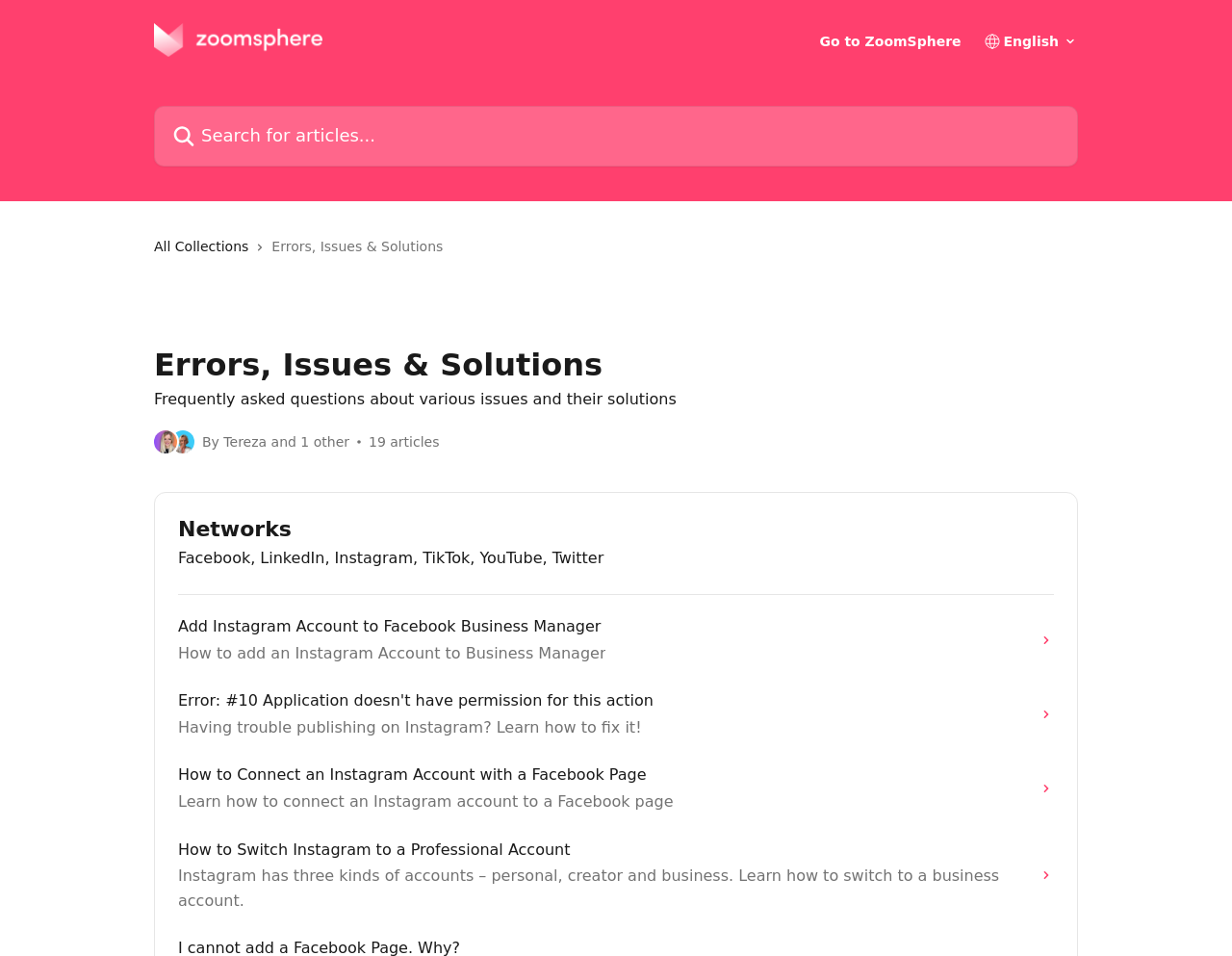Give a succinct answer to this question in a single word or phrase: 
What is the name of the help center?

ZoomSphere Help Center